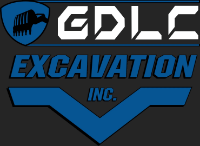What does 'INC.' indicate in the logo?
Please provide a comprehensive answer based on the visual information in the image.

The addition of 'INC.' in the logo indicates that GDLC Excavation is an incorporated entity, which conveys professionalism and reliability in the excavation industry.